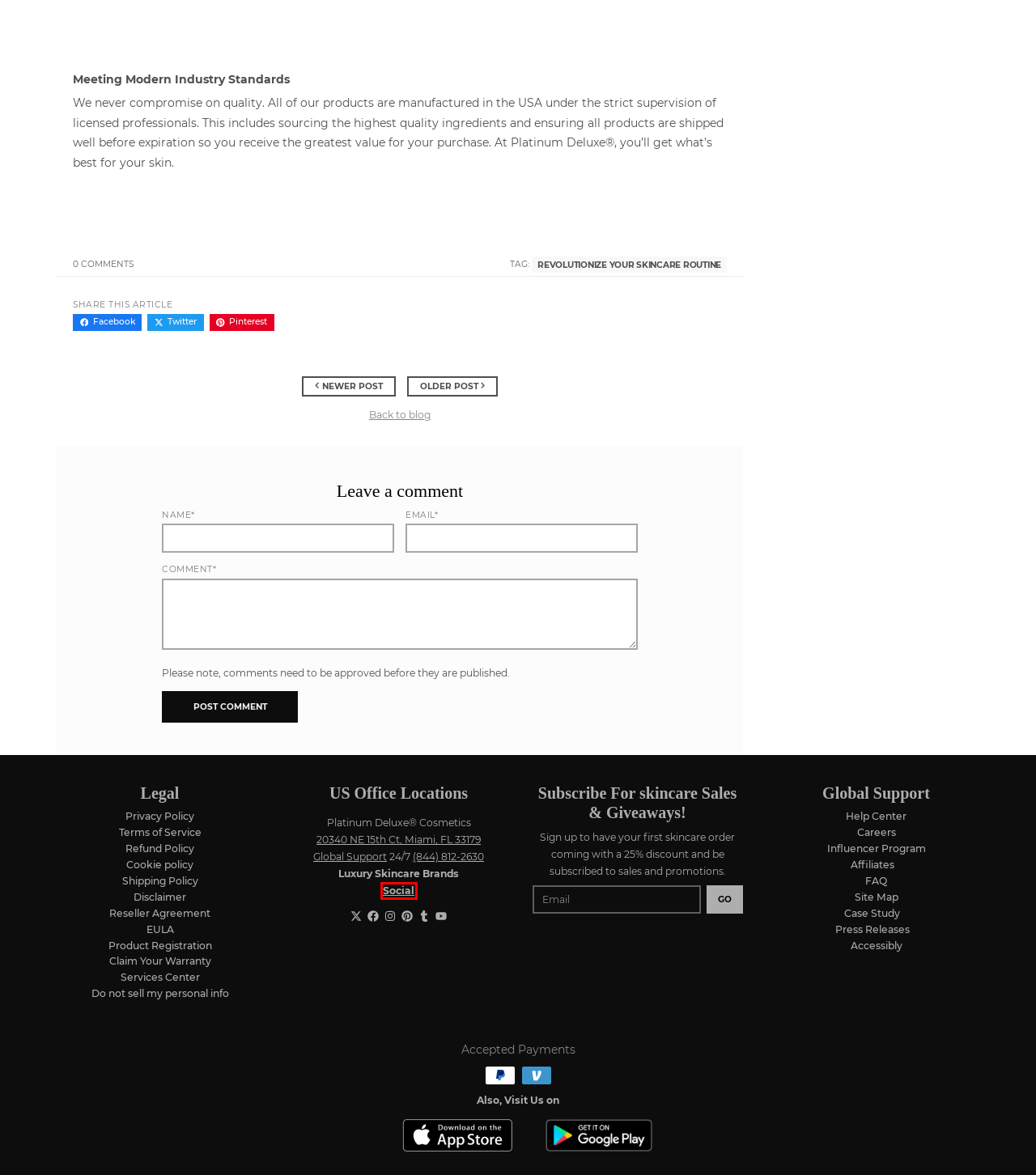You have a screenshot of a webpage where a red bounding box highlights a specific UI element. Identify the description that best matches the resulting webpage after the highlighted element is clicked. The choices are:
A. Accessibly App Accessibility Statement | Platinum Deluxe
B. News Luxury Organic Skin Care News & Blog | Platinum Deluxe®
C. Careers -Platinum Deluxe is about innovation in the skincare
D. html sitemap -Products Platinum Eye Serum Platinum Delux Serum
E. Fenty Beauty Contact Us Anti-Aging Products | Platinum Deluxe
F. Sign Up for the Platinum Deluxe Influencer Program
G. Product & Brand News Our Blogs | Platinum Deluxe
H. Customer Care Center Operating | Platinum Deluxe cosmetics

G